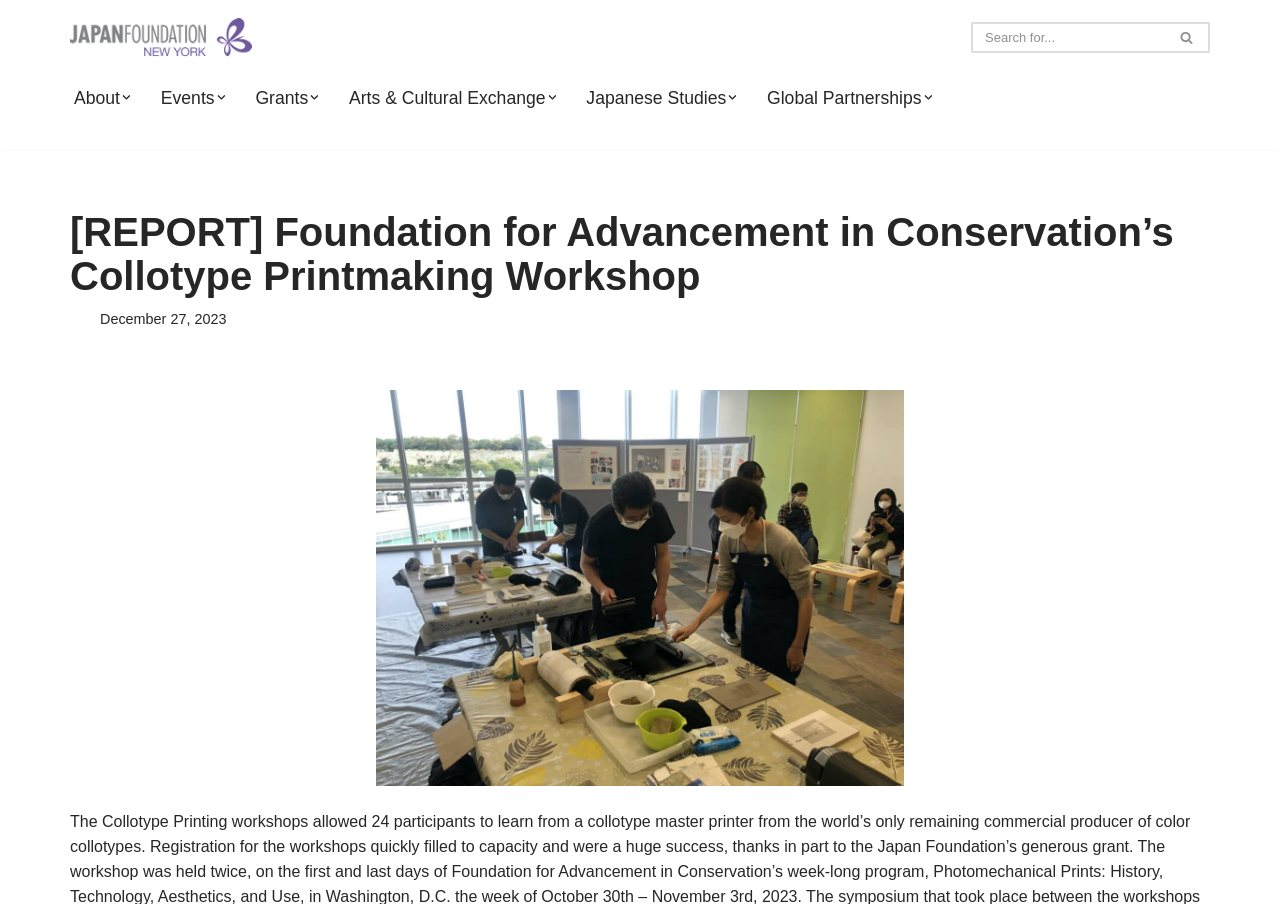Please find and report the bounding box coordinates of the element to click in order to perform the following action: "View Events". The coordinates should be expressed as four float numbers between 0 and 1, in the format [left, top, right, bottom].

[0.126, 0.092, 0.168, 0.124]